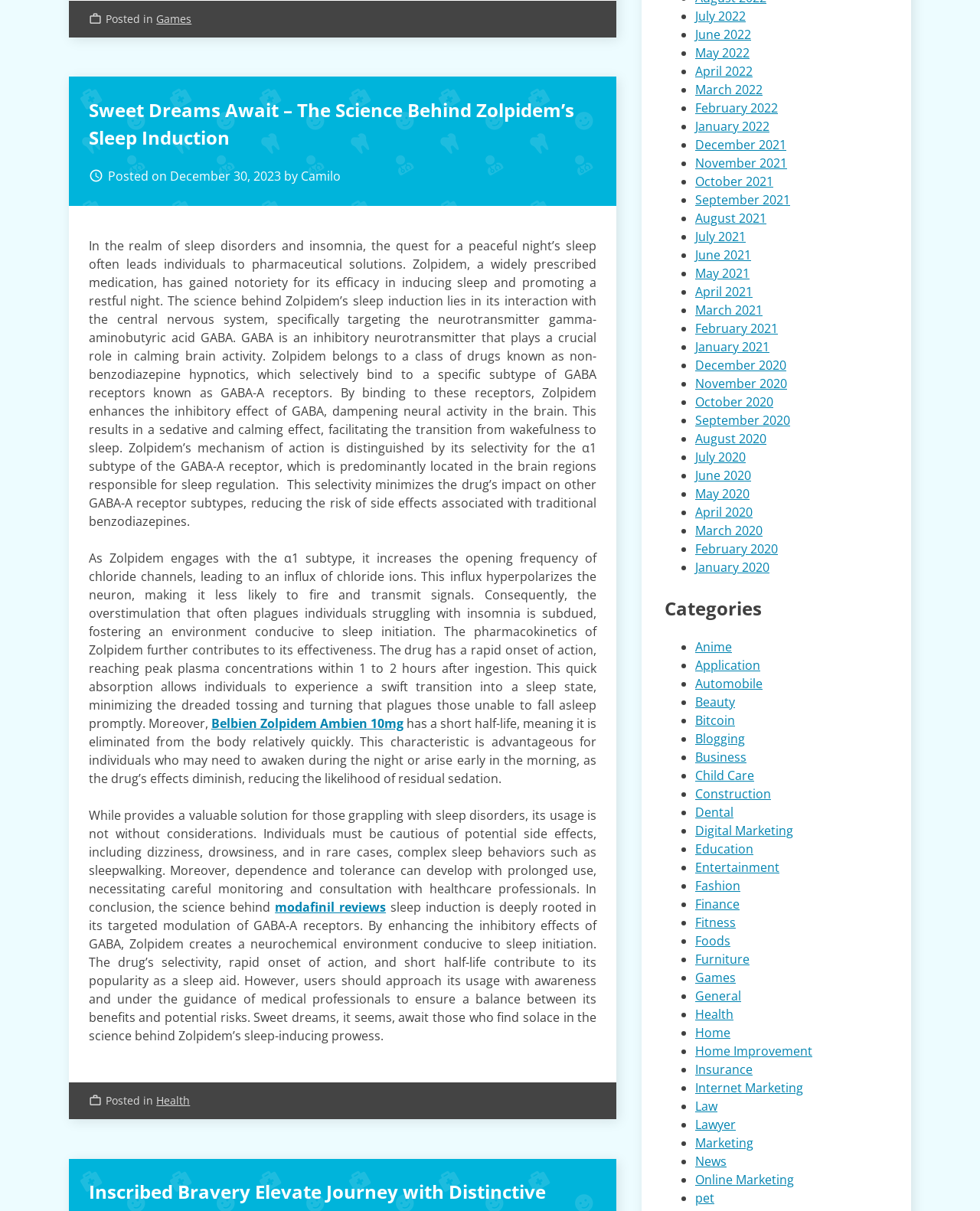Please find the bounding box coordinates of the element's region to be clicked to carry out this instruction: "view posts from December 2023".

[0.173, 0.138, 0.287, 0.152]